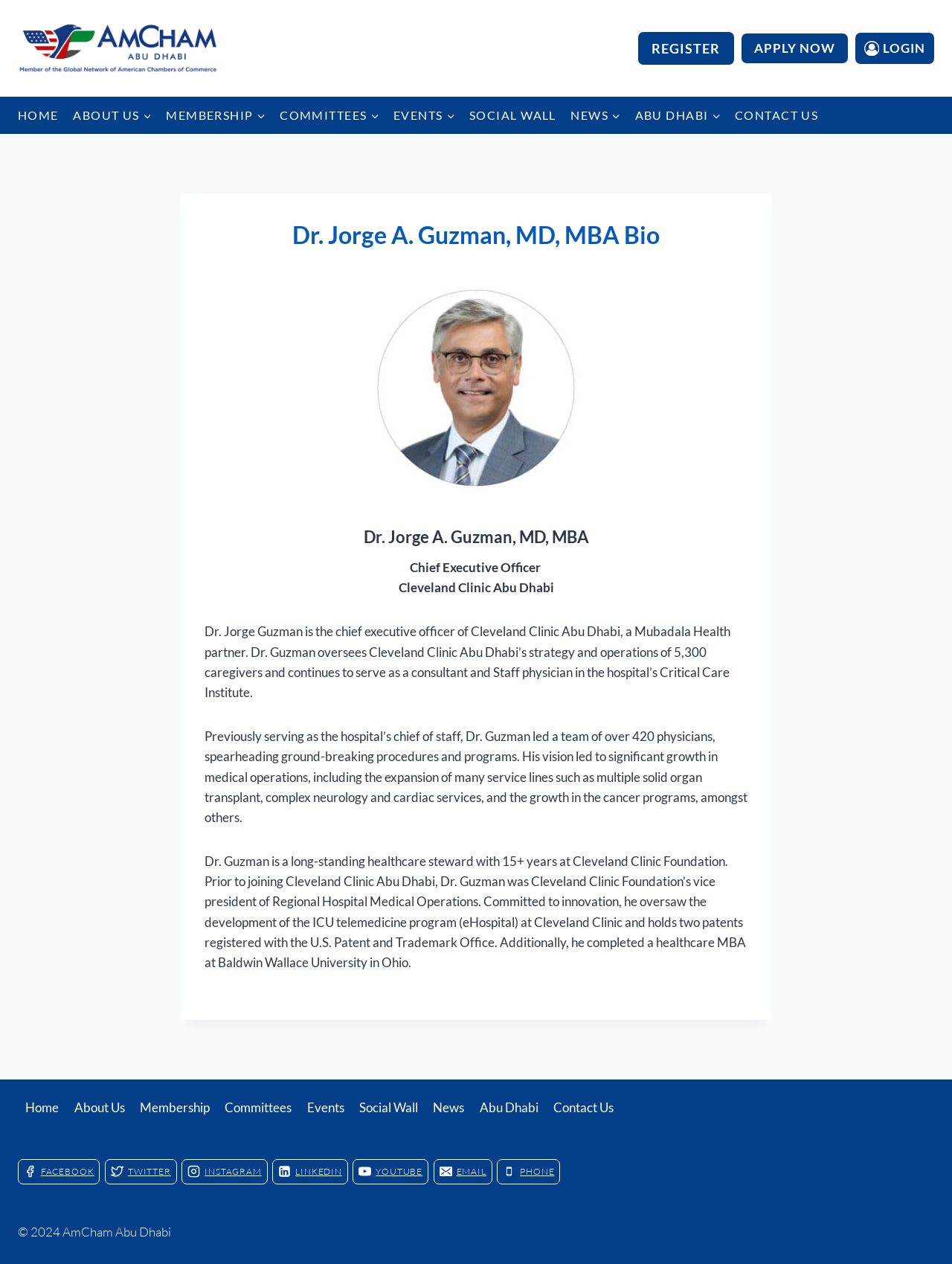Using the webpage screenshot, locate the HTML element that fits the following description and provide its bounding box: "Facebook Facebook".

[0.019, 0.917, 0.105, 0.937]